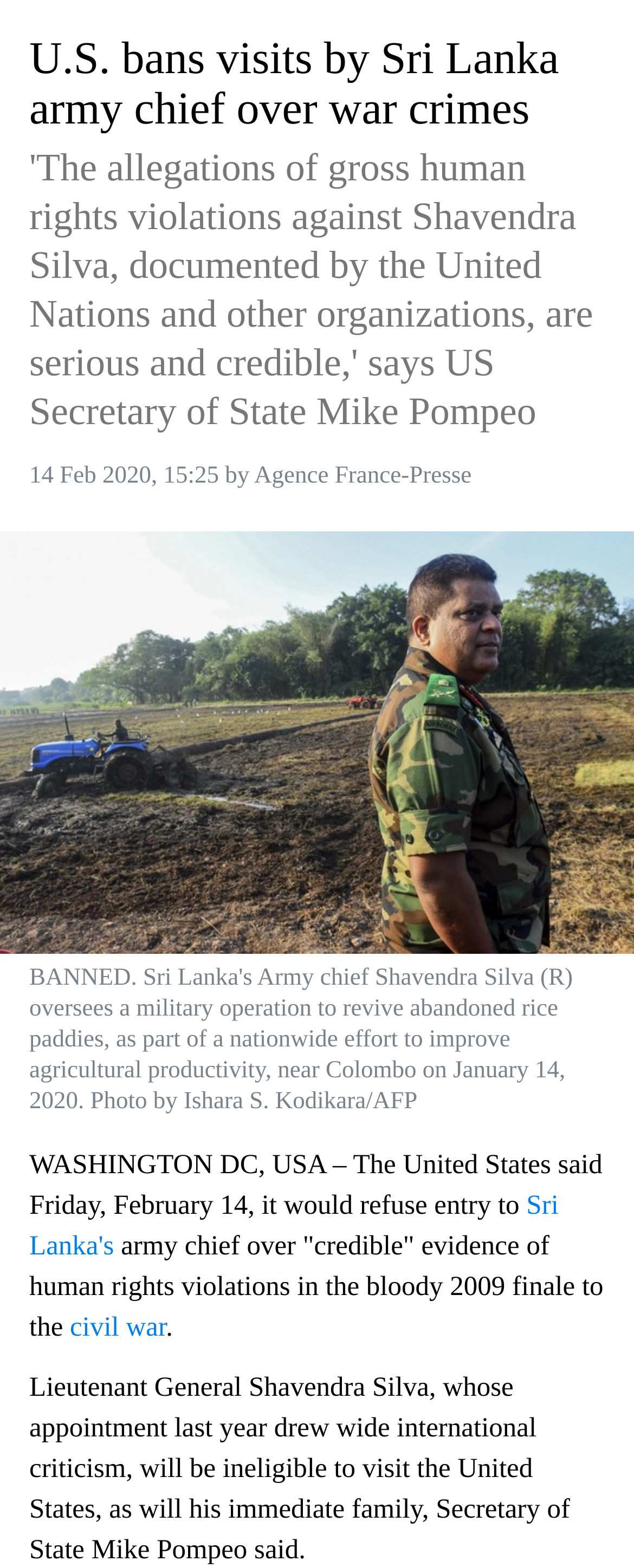Examine the image and give a thorough answer to the following question:
What is the source of the article?

The source of the article is obtained from the link element in the group section, which shows 'Agence France-Presse'.